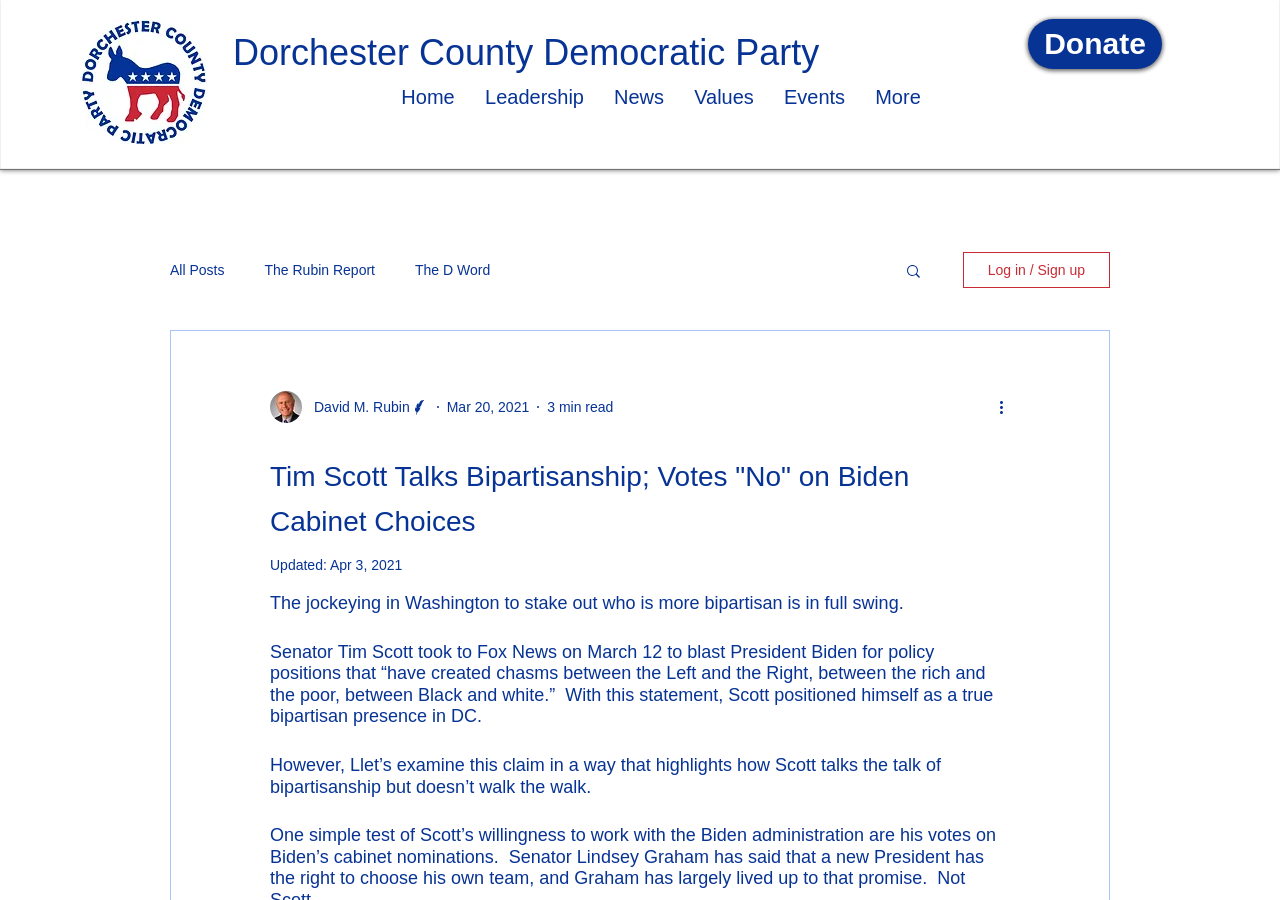Please identify the primary heading on the webpage and return its text.

Tim Scott Talks Bipartisanship; Votes "No" on Biden Cabinet Choices